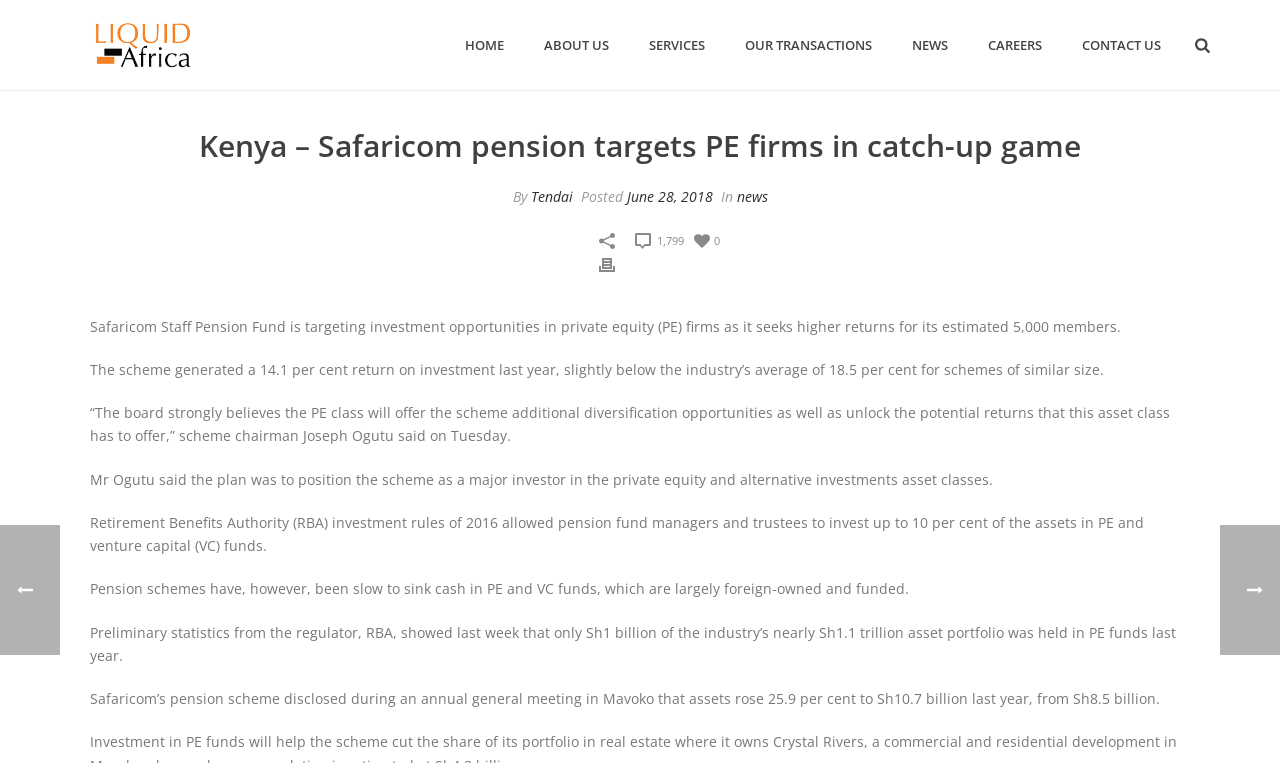Locate the bounding box of the UI element described by: "Careers" in the given webpage screenshot.

[0.756, 0.046, 0.83, 0.075]